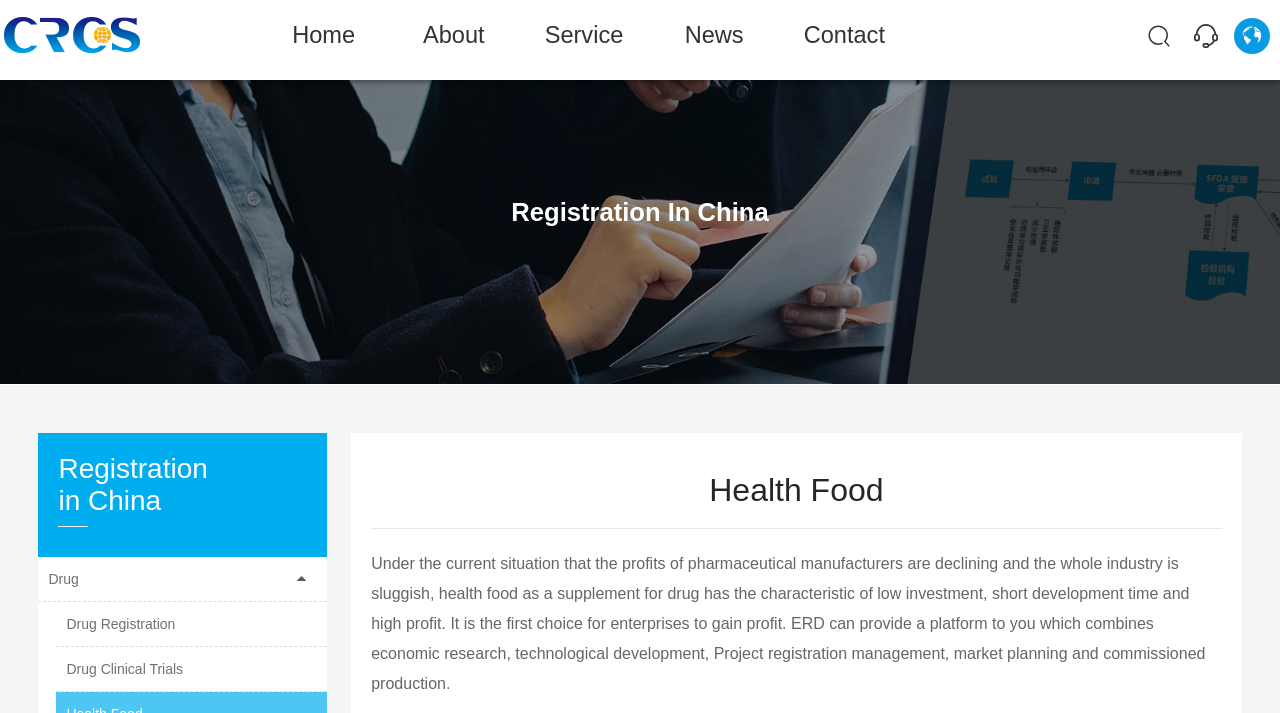Please identify the bounding box coordinates of the clickable element to fulfill the following instruction: "Click the 'Home' link". The coordinates should be four float numbers between 0 and 1, i.e., [left, top, right, bottom].

[0.218, 0.0, 0.314, 0.113]